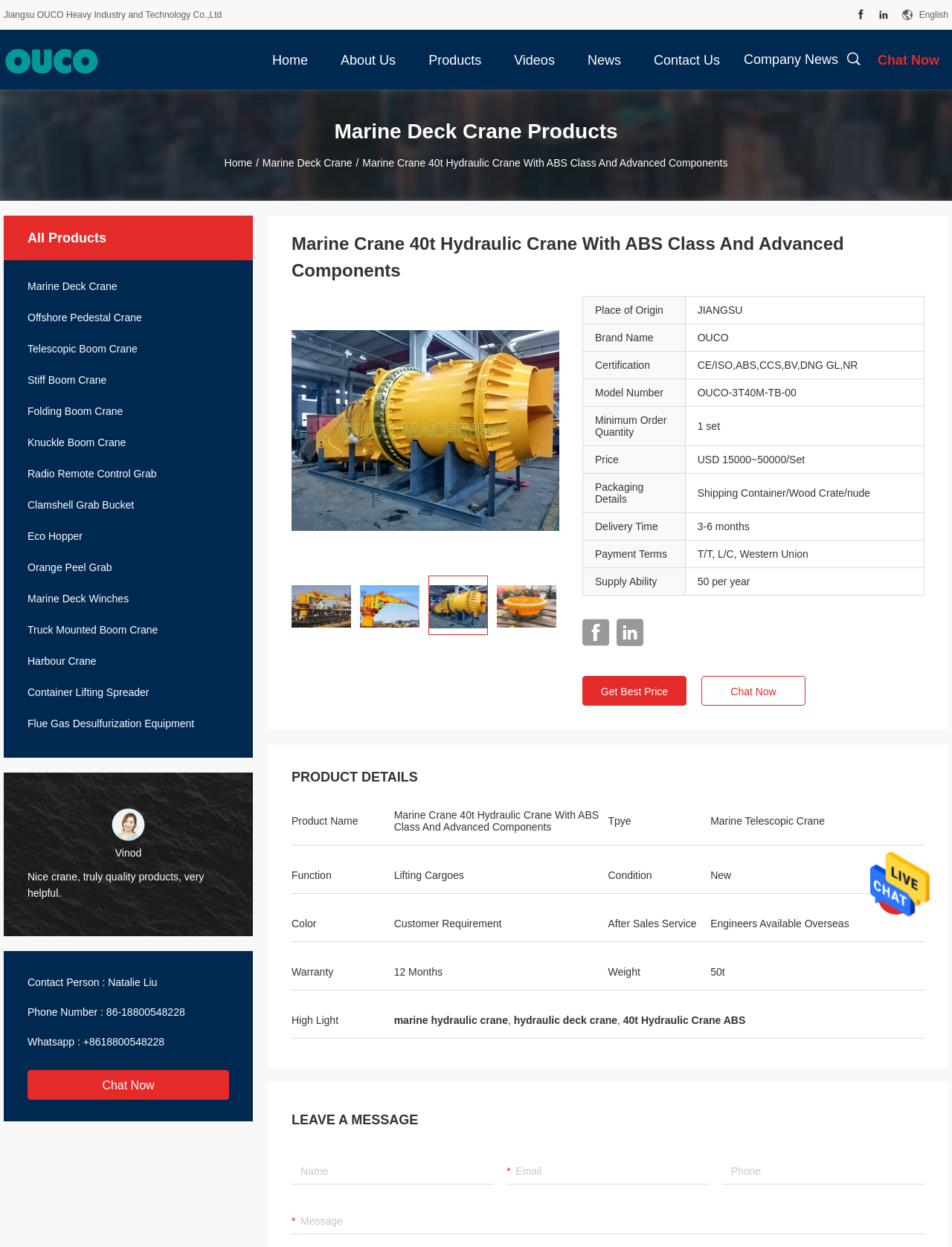Use a single word or phrase to answer this question: 
What is the purpose of the 'Send Message' button?

To send a message